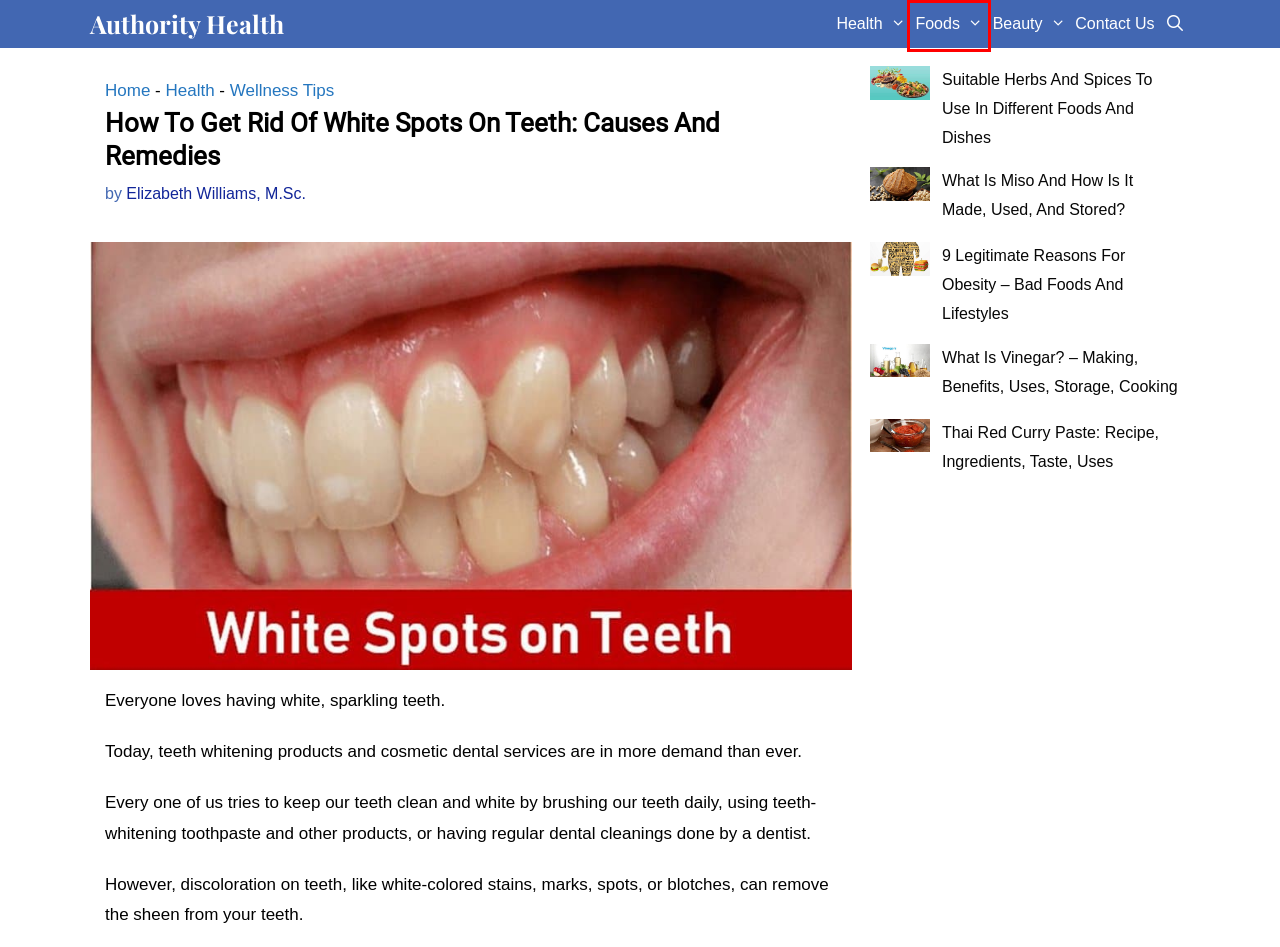Analyze the given webpage screenshot and identify the UI element within the red bounding box. Select the webpage description that best matches what you expect the new webpage to look like after clicking the element. Here are the candidates:
A. Authority Health Mag: Learn More. Live Healthy And Happy.
B. Major Reasons For Obesity And Weight Gain
C. Contact Us
D. What Is Vinegar? – Making, Benefits, Uses, Storage, Cooking
E. Elizabeth Williams, M.Sc., Author at Authority Health
F. Foods – Authority Health Mag
G. Beauty
H. Suitable Herbs And Spices To Use In Different Foods And Dishes

F